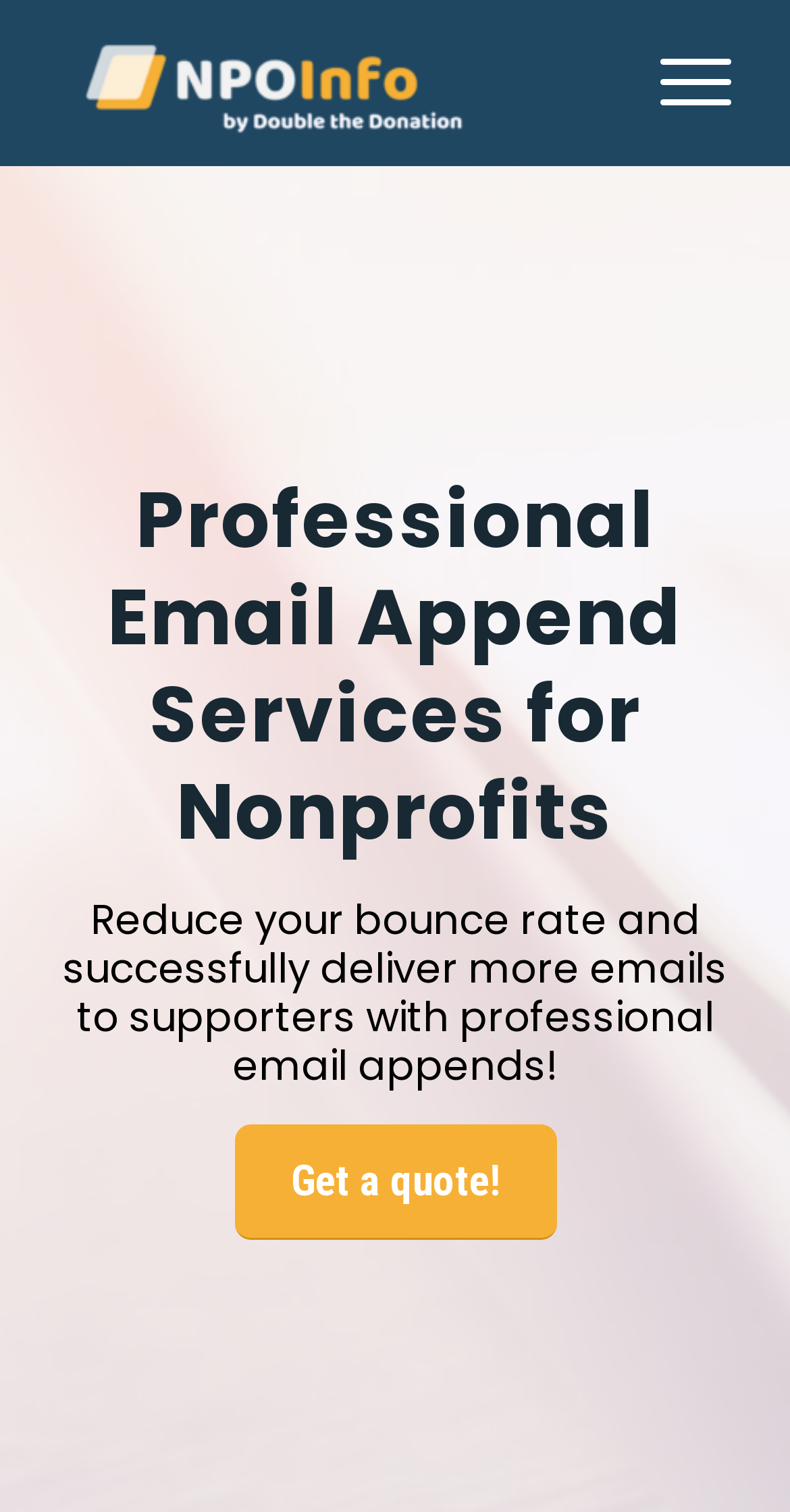Respond with a single word or phrase to the following question:
What can I do to get a quote?

Click 'Get a quote!'